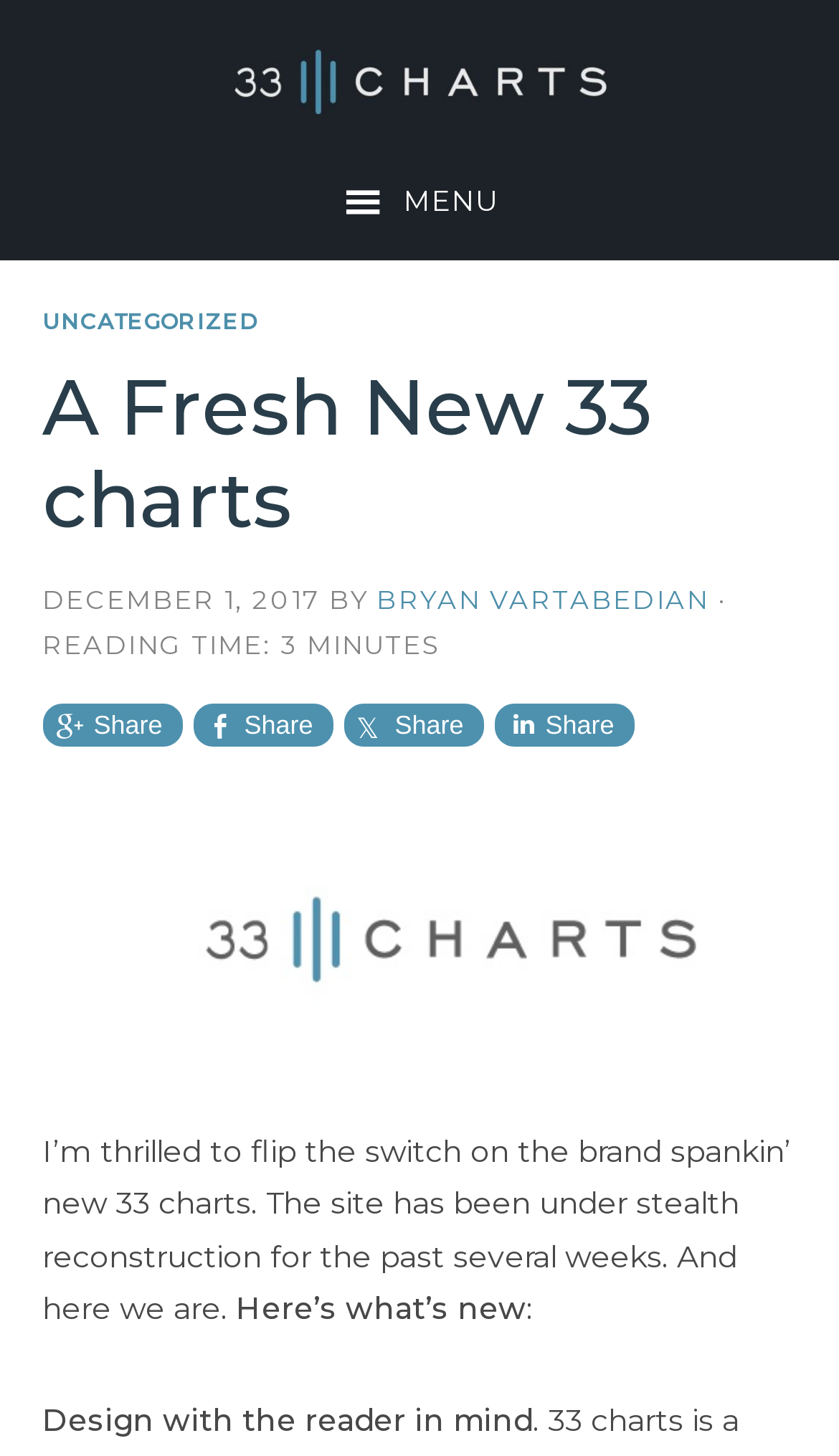What is the reading time of the article? Look at the image and give a one-word or short phrase answer.

MINUTES